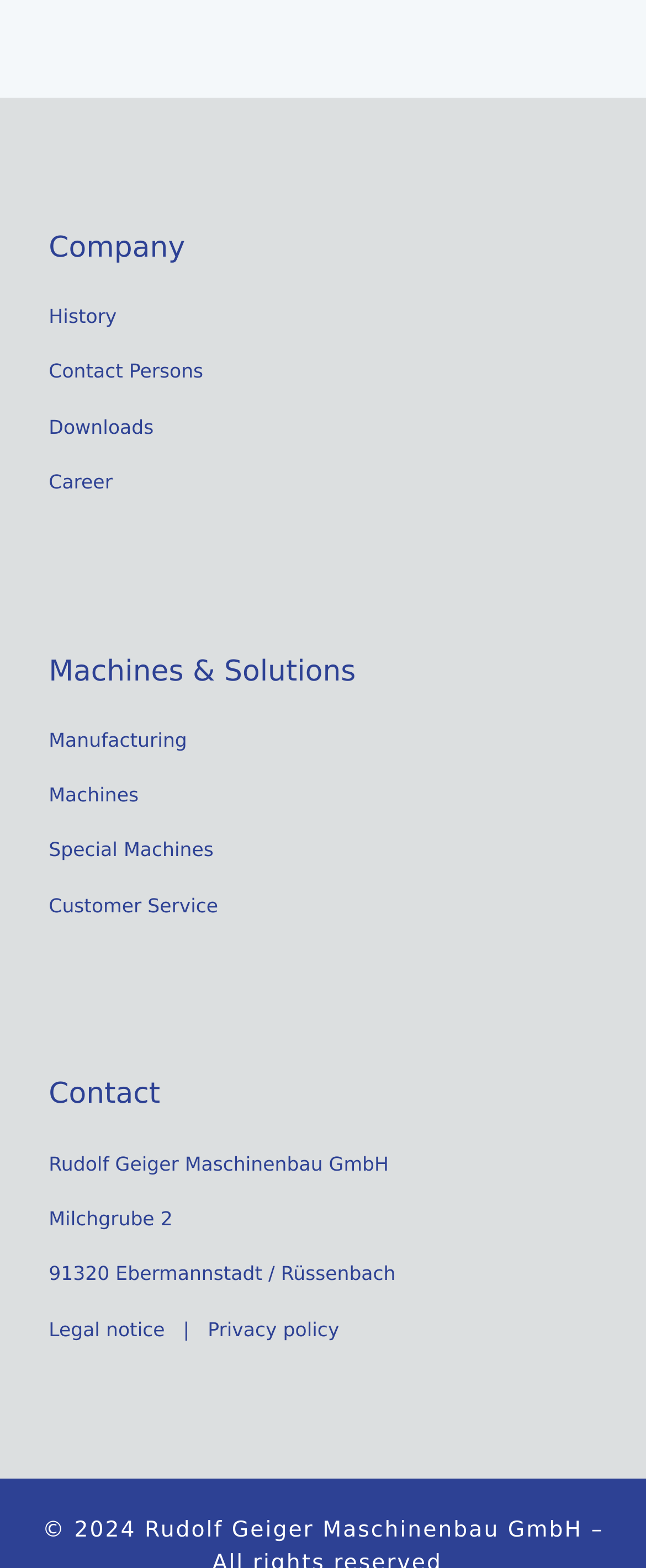Please find the bounding box coordinates for the clickable element needed to perform this instruction: "View company history".

[0.075, 0.194, 0.181, 0.209]